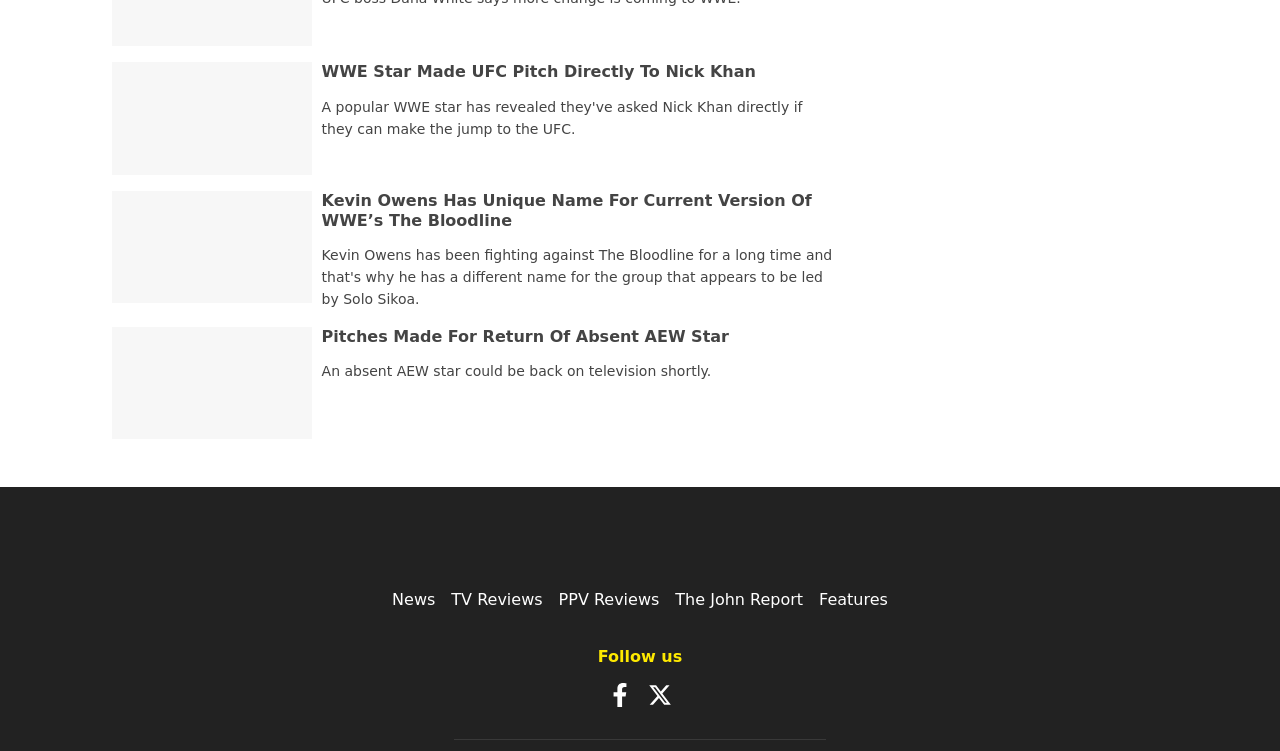What is the name of the absent AEW star mentioned in the third article?
Please answer the question with a detailed and comprehensive explanation.

The third article's heading is 'Pitches Made For Return Of Absent AEW Star', but it does not mention the name of the absent AEW star.